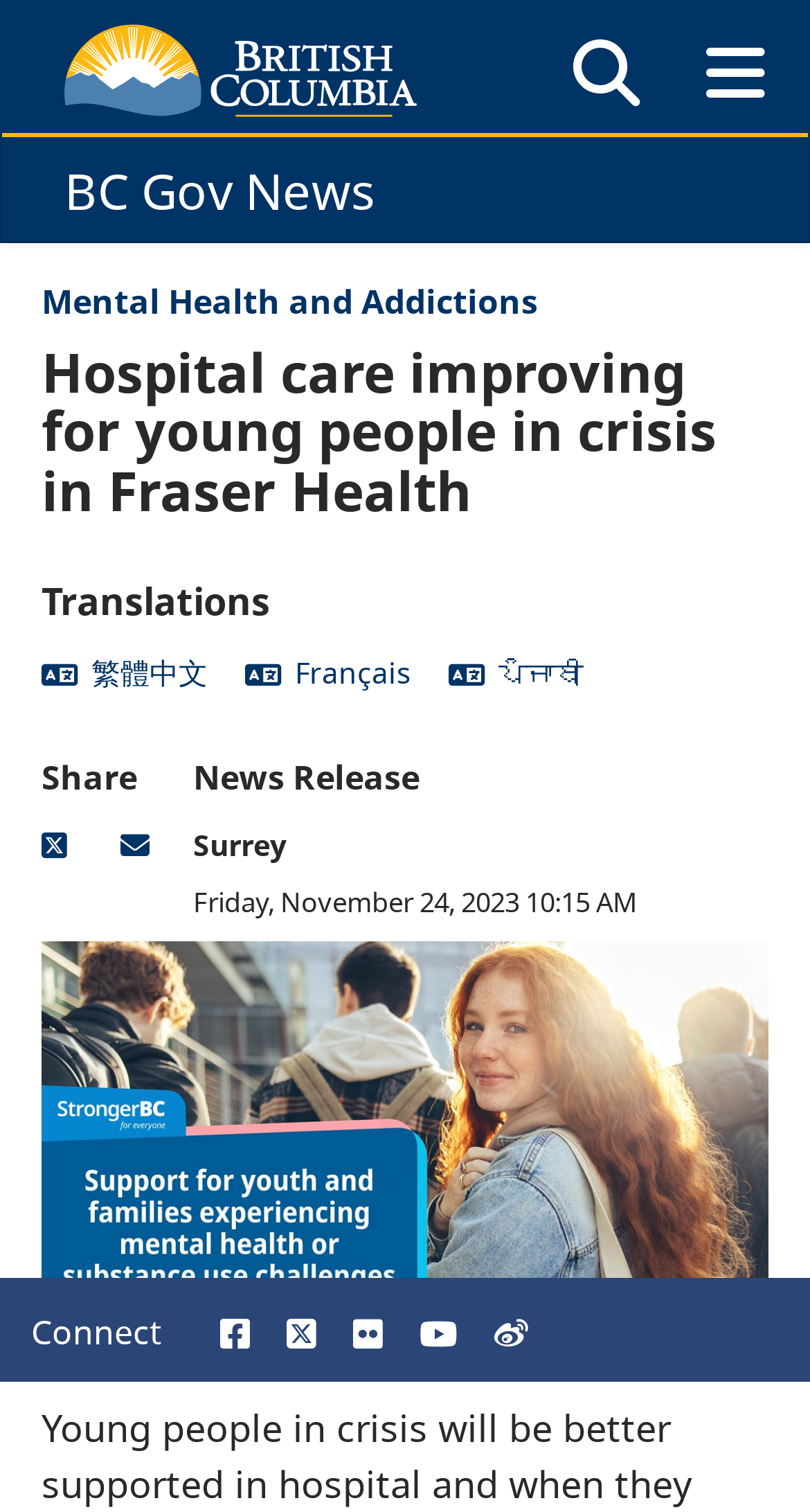Find the bounding box coordinates of the element I should click to carry out the following instruction: "check ReSeLa installation workshop in BTH".

None